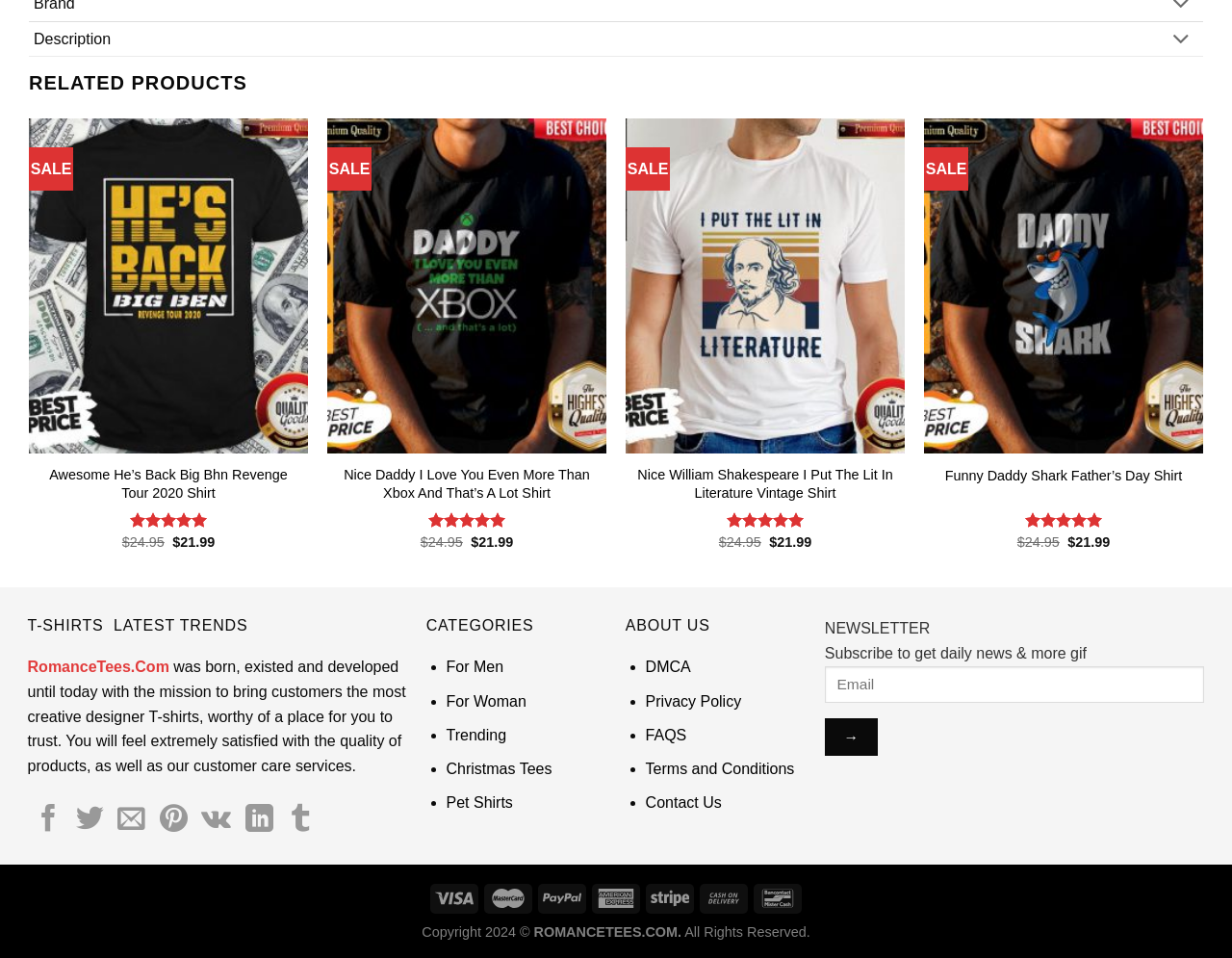What is the mission of RomanceTees.Com?
Can you offer a detailed and complete answer to this question?

I found the mission of RomanceTees.Com by reading the text at the bottom of the page, which says 'RomanceTees.Com was born, existed and developed until today with the mission to bring customers the most creative designer T-shirts, worthy of a place for you to trust.'